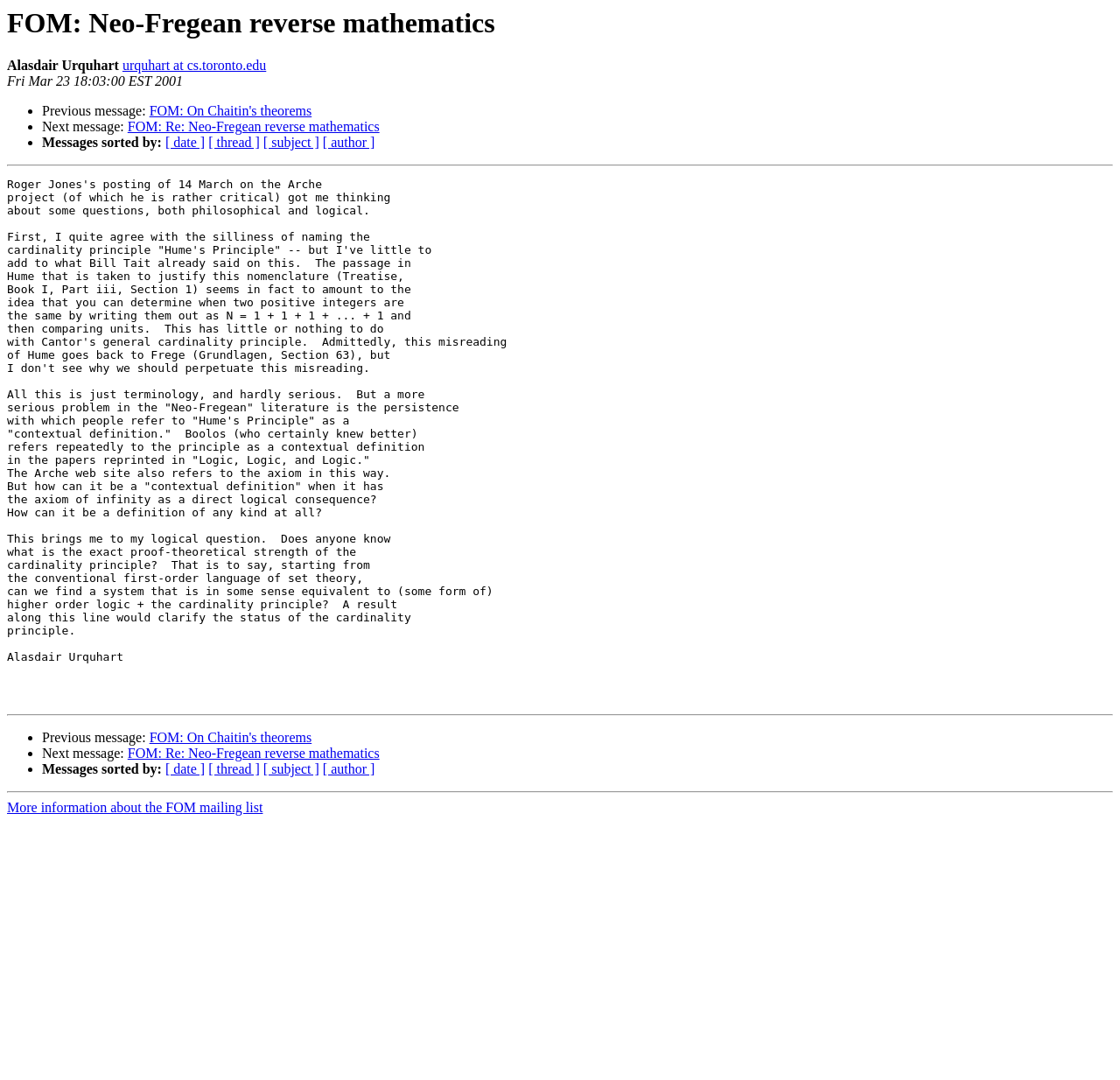Identify the bounding box coordinates for the element you need to click to achieve the following task: "Visit Alasdair Urquhart's homepage". The coordinates must be four float values ranging from 0 to 1, formatted as [left, top, right, bottom].

[0.109, 0.054, 0.238, 0.068]